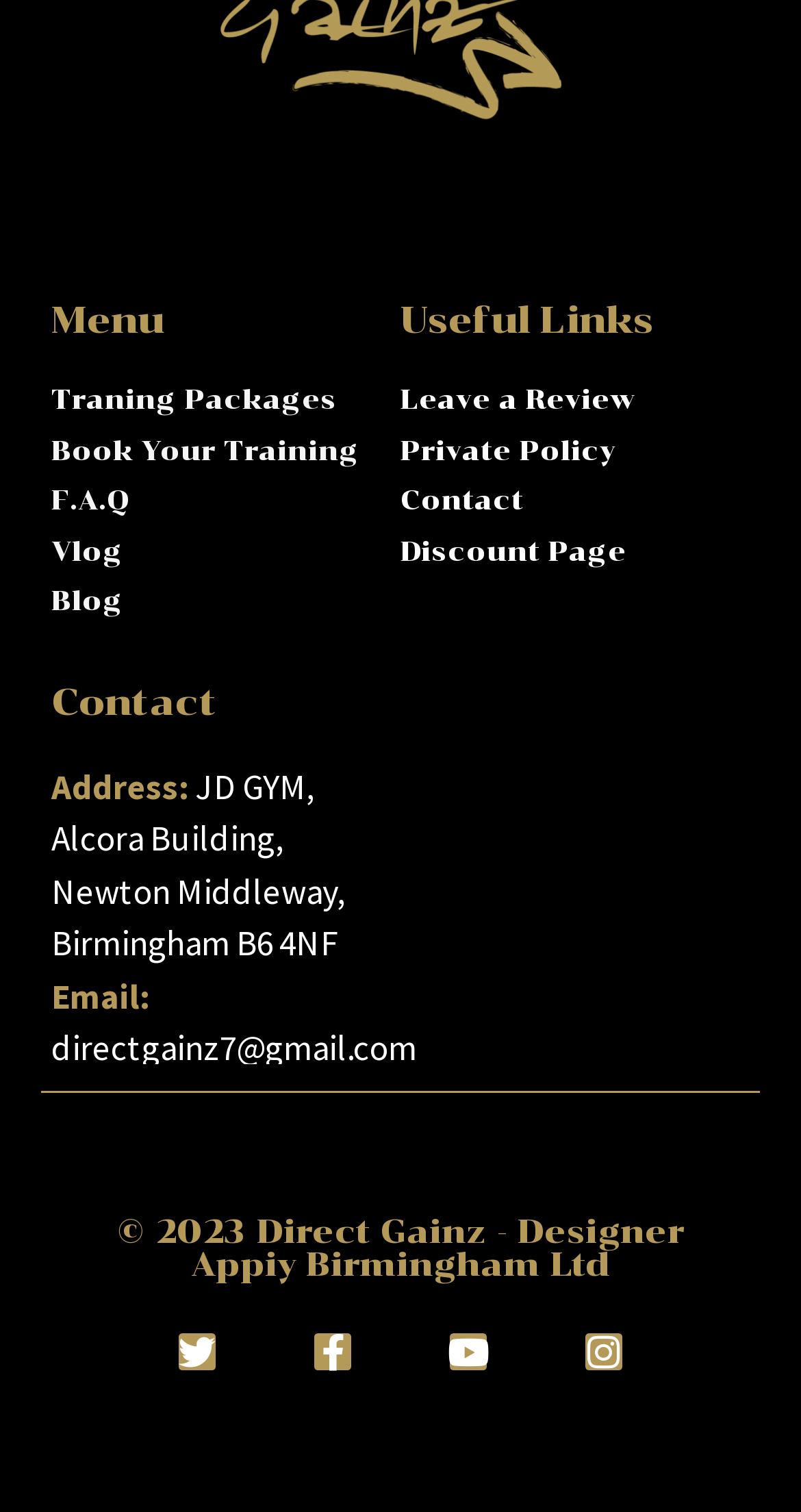How many social media links are at the bottom of the webpage? Observe the screenshot and provide a one-word or short phrase answer.

4